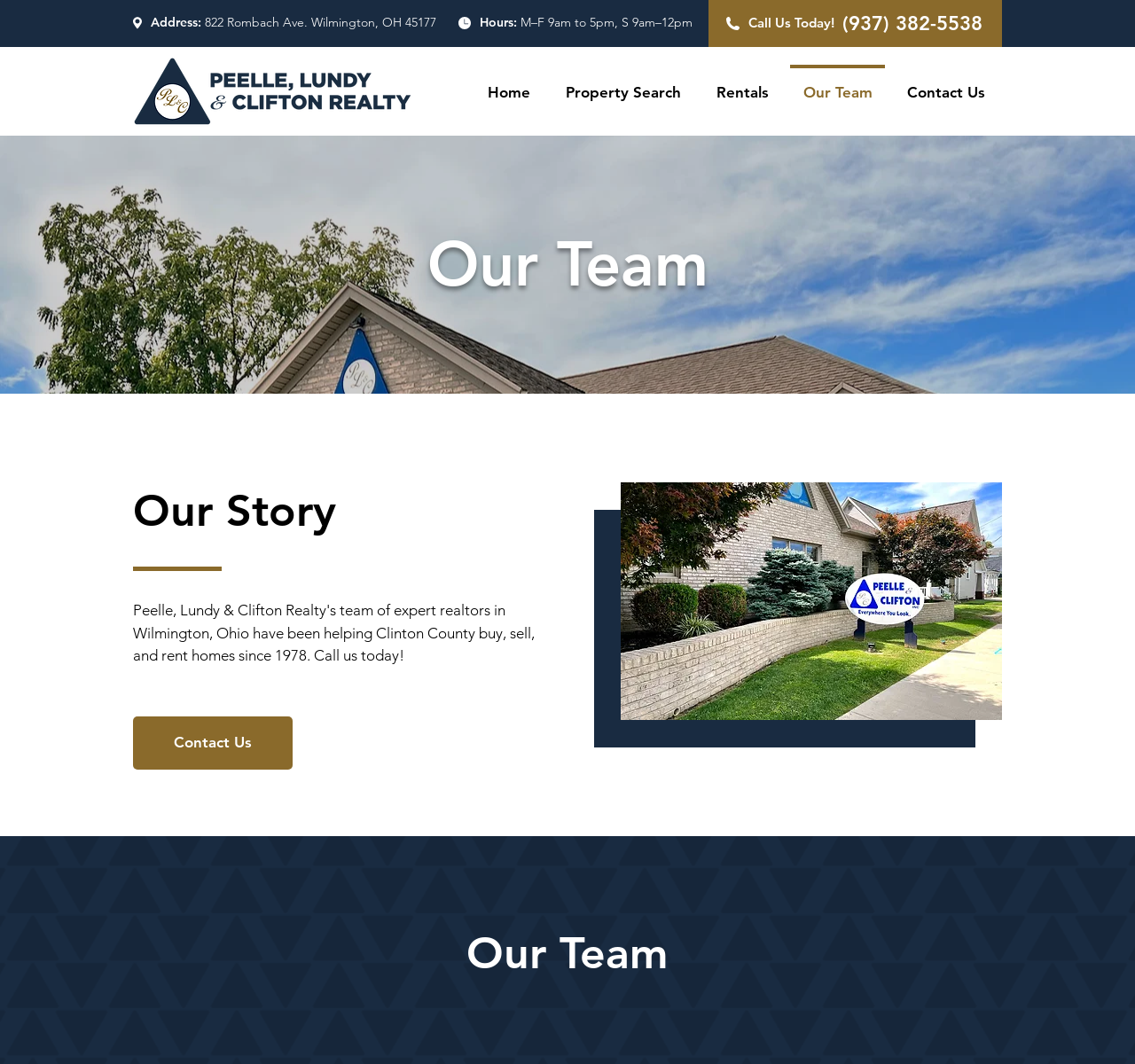Determine the bounding box coordinates for the UI element matching this description: "Property Search".

[0.483, 0.061, 0.616, 0.098]